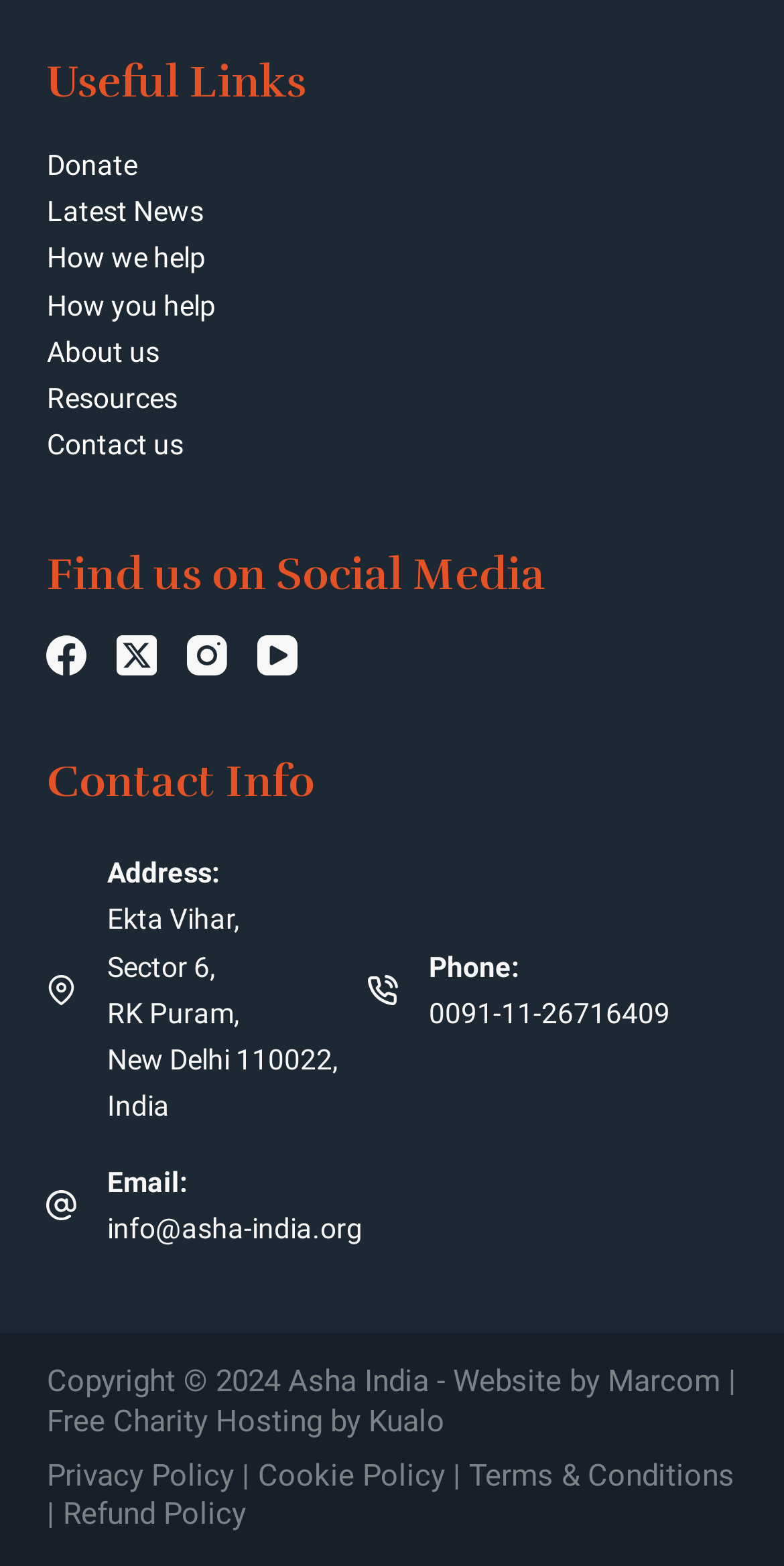Can you determine the bounding box coordinates of the area that needs to be clicked to fulfill the following instruction: "Click on Donate"?

[0.06, 0.095, 0.175, 0.116]